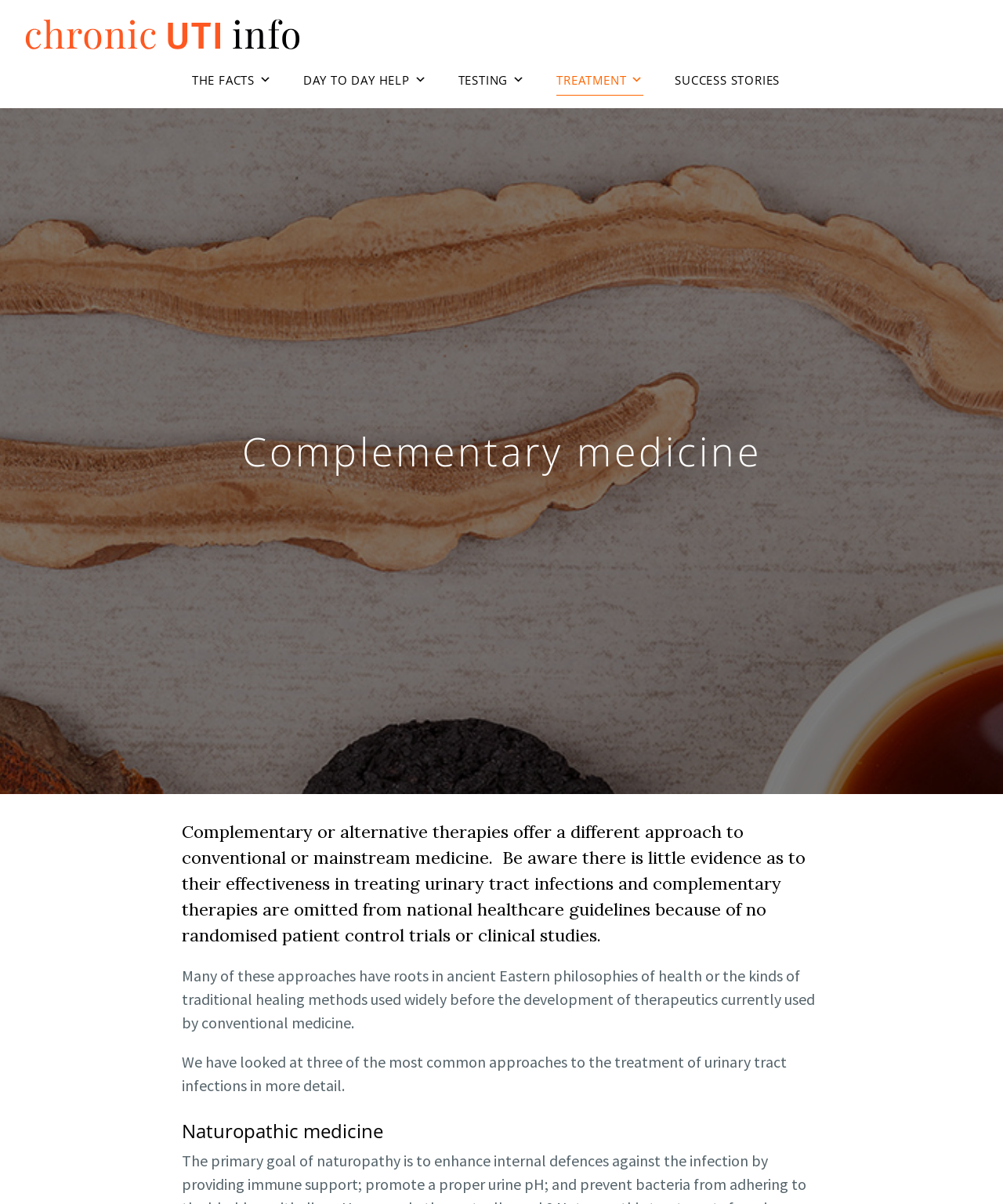What is the root element of this webpage?
Provide a one-word or short-phrase answer based on the image.

Complementary medicine - Chronic UTI Info